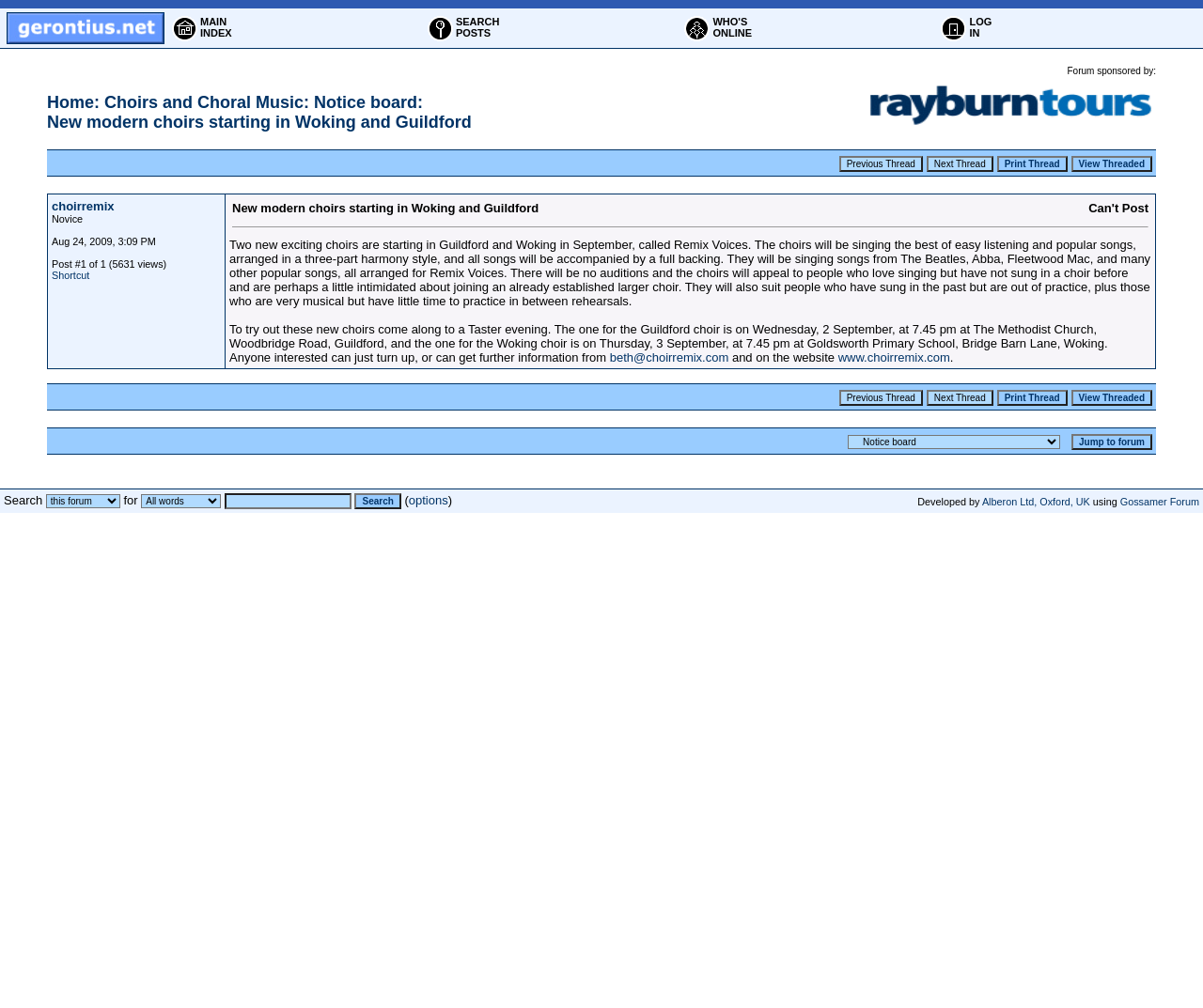Please mark the bounding box coordinates of the area that should be clicked to carry out the instruction: "Click the 'Search Posts' link".

[0.379, 0.015, 0.415, 0.038]